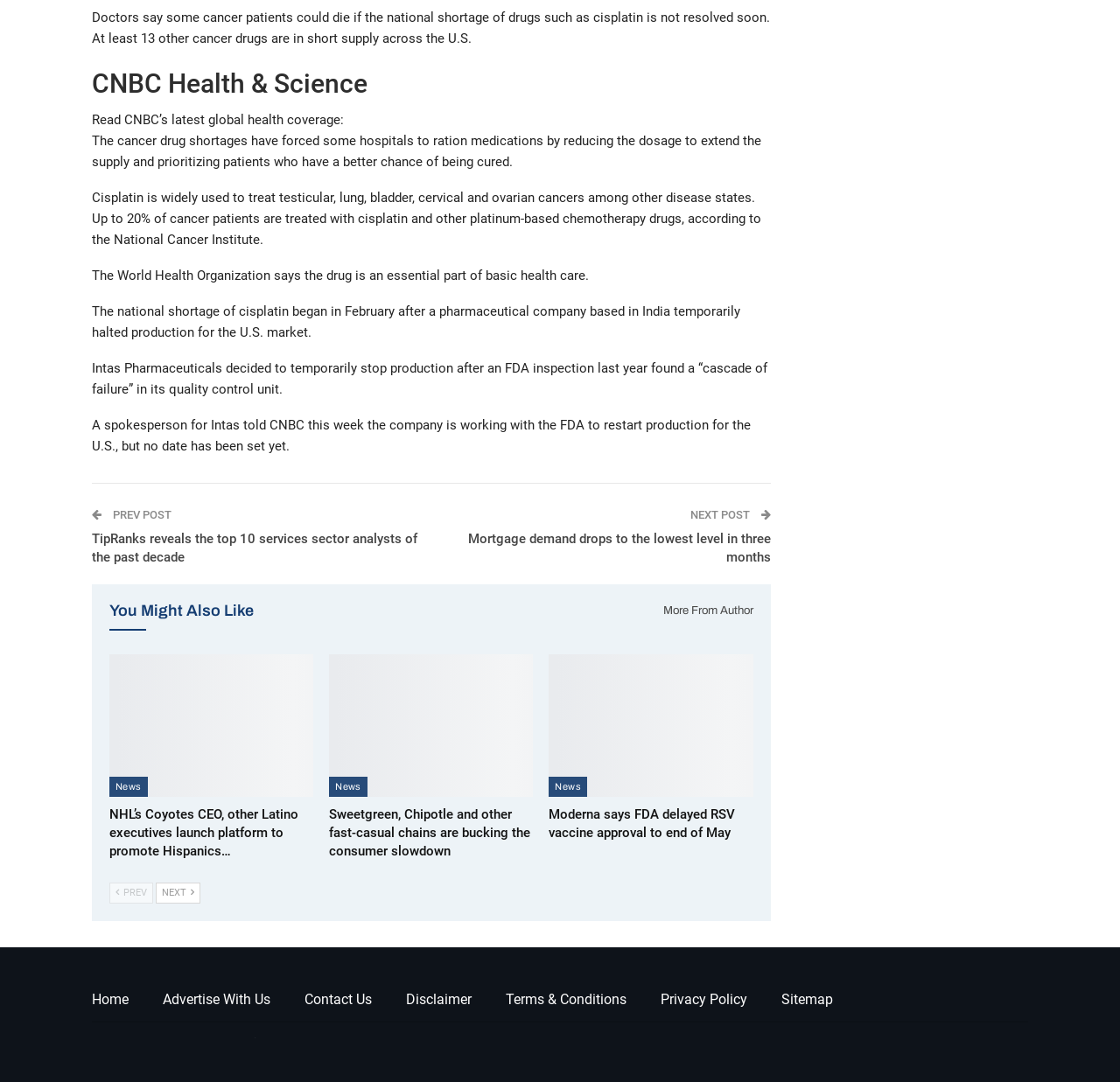How many navigation links are there at the bottom of the webpage?
Provide an in-depth and detailed answer to the question.

The bottom of the webpage contains a navigation section with 8 links, including 'Home', 'Advertise With Us', 'Contact Us', 'Disclaimer', 'Terms & Conditions', 'Privacy Policy', and 'Sitemap', which can be accessed through their respective links with IDs 382 to 388.